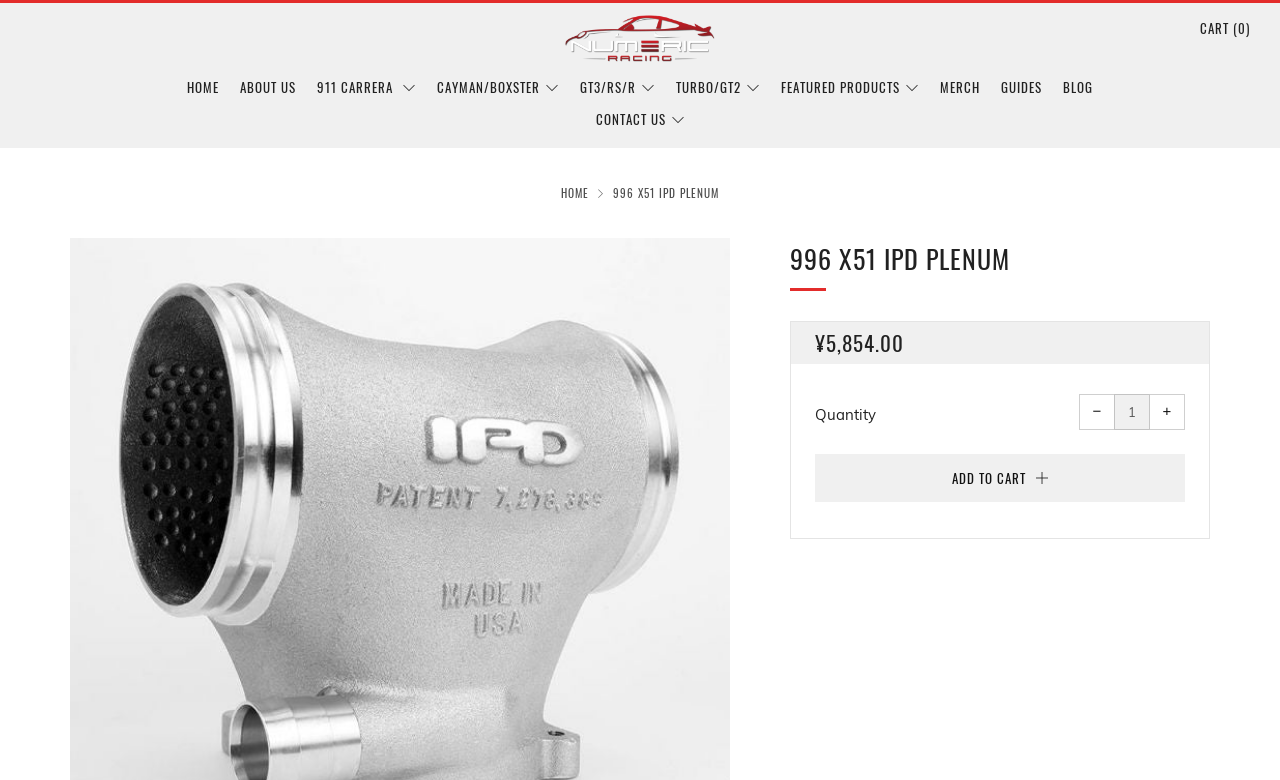Show the bounding box coordinates for the element that needs to be clicked to execute the following instruction: "view 911 CARRERA products". Provide the coordinates in the form of four float numbers between 0 and 1, i.e., [left, top, right, bottom].

[0.248, 0.091, 0.325, 0.132]